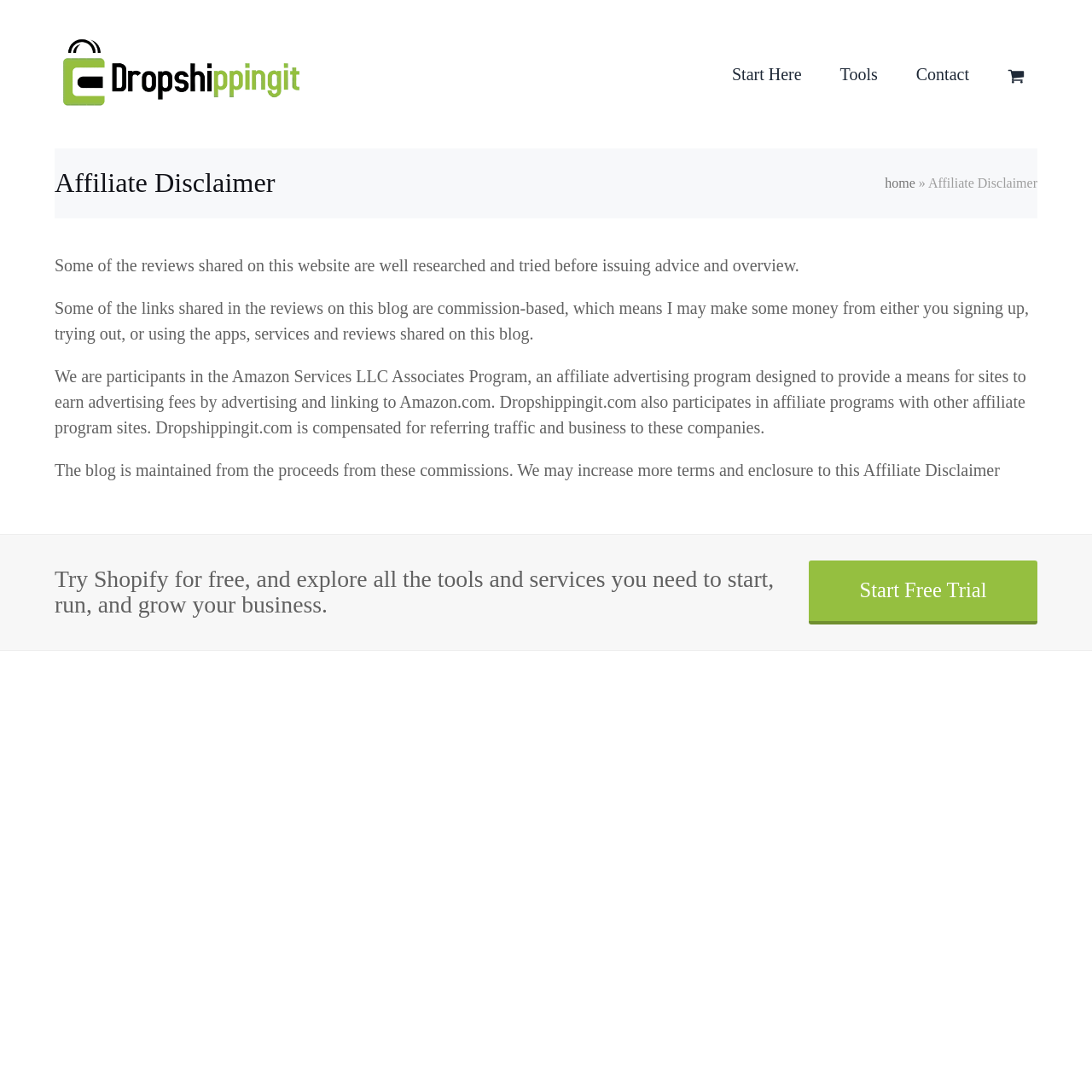Using the provided element description, identify the bounding box coordinates as (top-left x, top-left y, bottom-right x, bottom-right y). Ensure all values are between 0 and 1. Description: Start Free Trial

[0.741, 0.513, 0.95, 0.572]